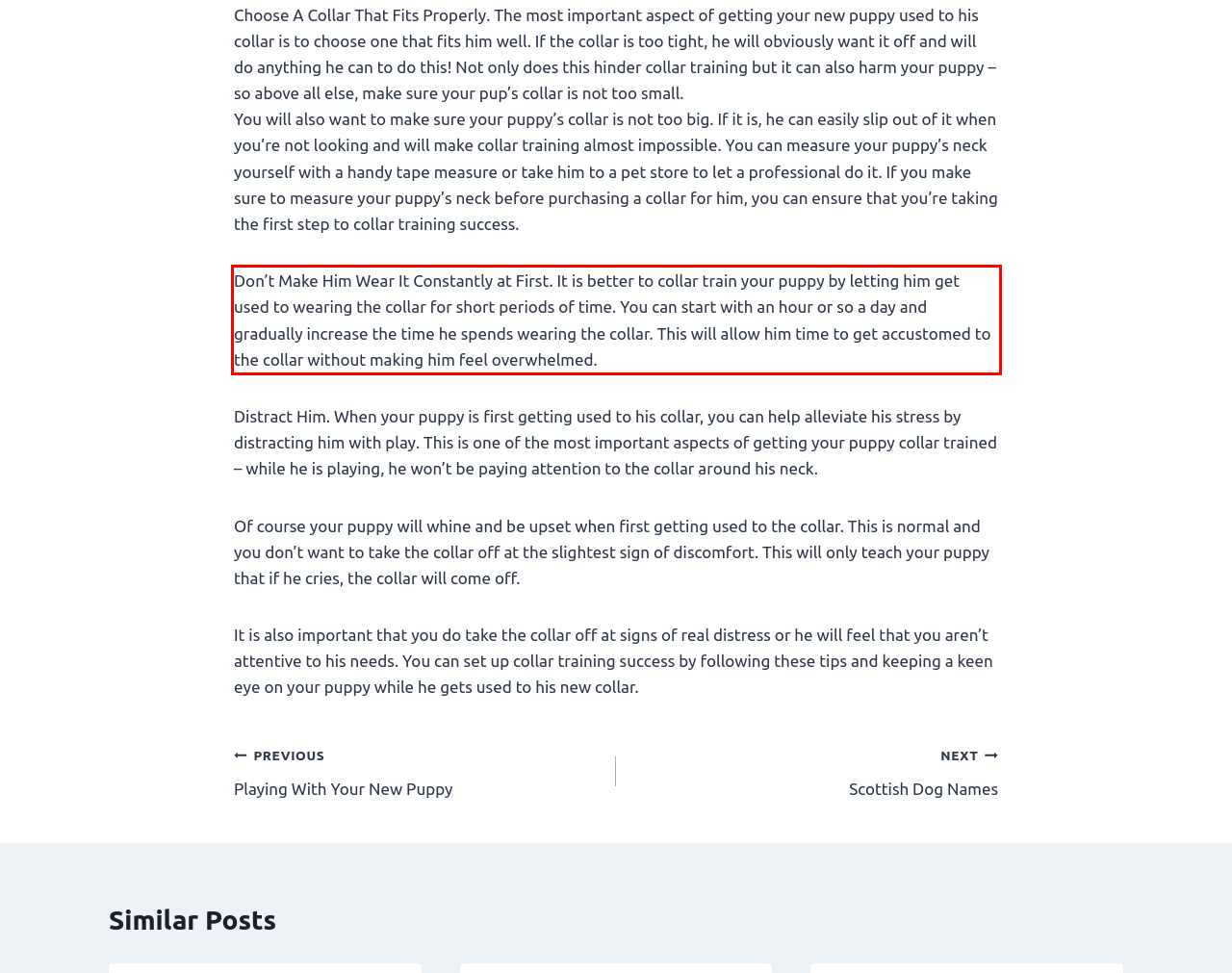From the screenshot of the webpage, locate the red bounding box and extract the text contained within that area.

Don’t Make Him Wear It Constantly at First. It is better to collar train your puppy by letting him get used to wearing the collar for short periods of time. You can start with an hour or so a day and gradually increase the time he spends wearing the collar. This will allow him time to get accustomed to the collar without making him feel overwhelmed.